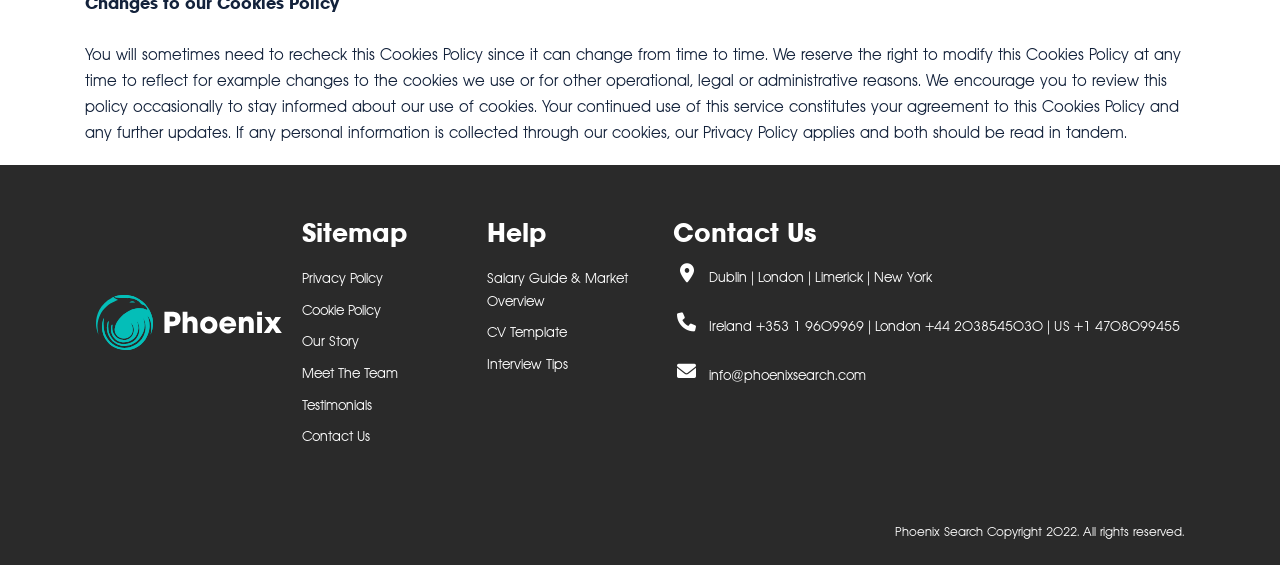Given the element description aria-label="Phoenix", predict the bounding box coordinates for the UI element in the webpage screenshot. The format should be (top-left x, top-left y, bottom-right x, bottom-right y), and the values should be between 0 and 1.

[0.075, 0.554, 0.22, 0.586]